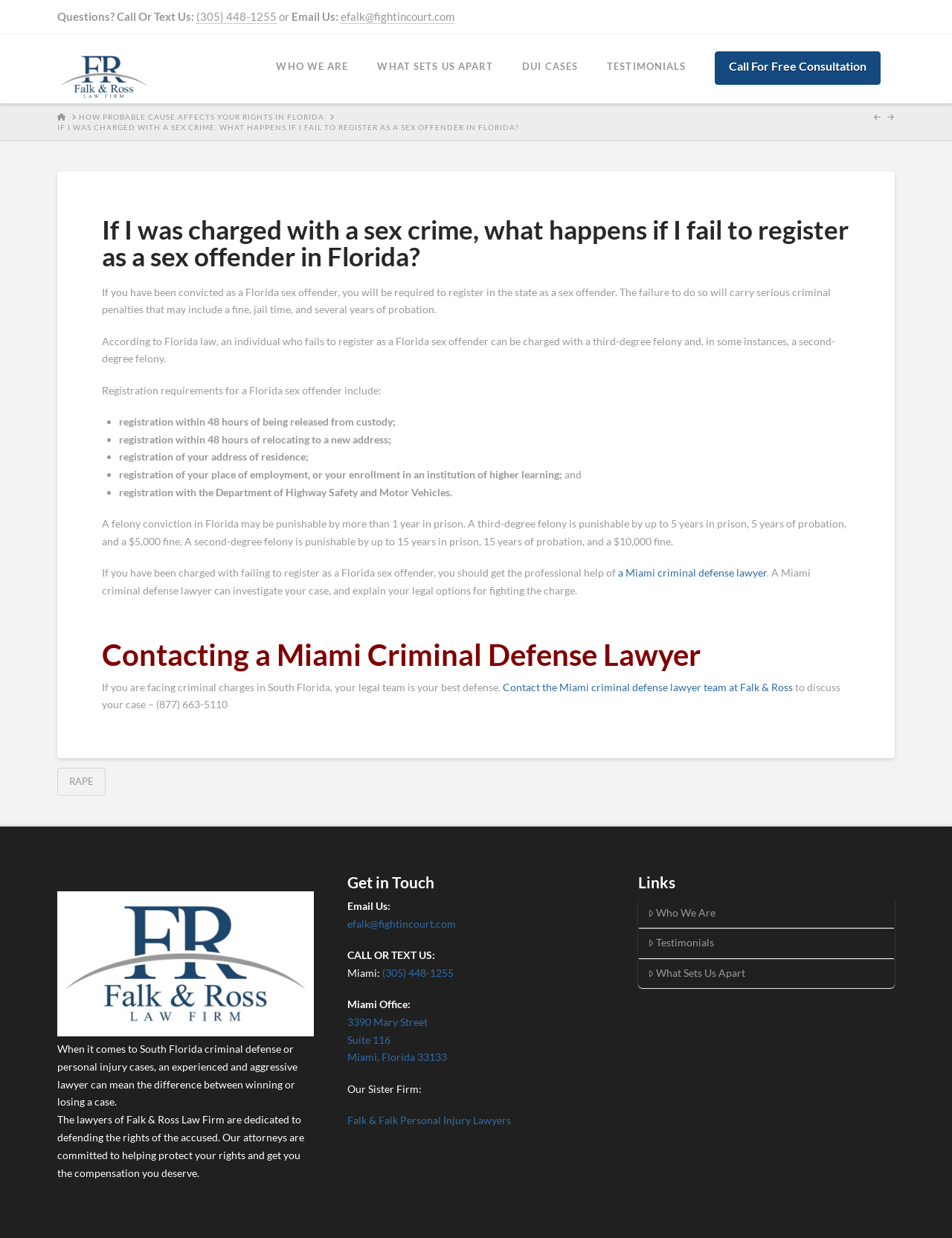Could you identify the text that serves as the heading for this webpage?

If I was charged with a sex crime, what happens if I fail to register as a sex offender in Florida?